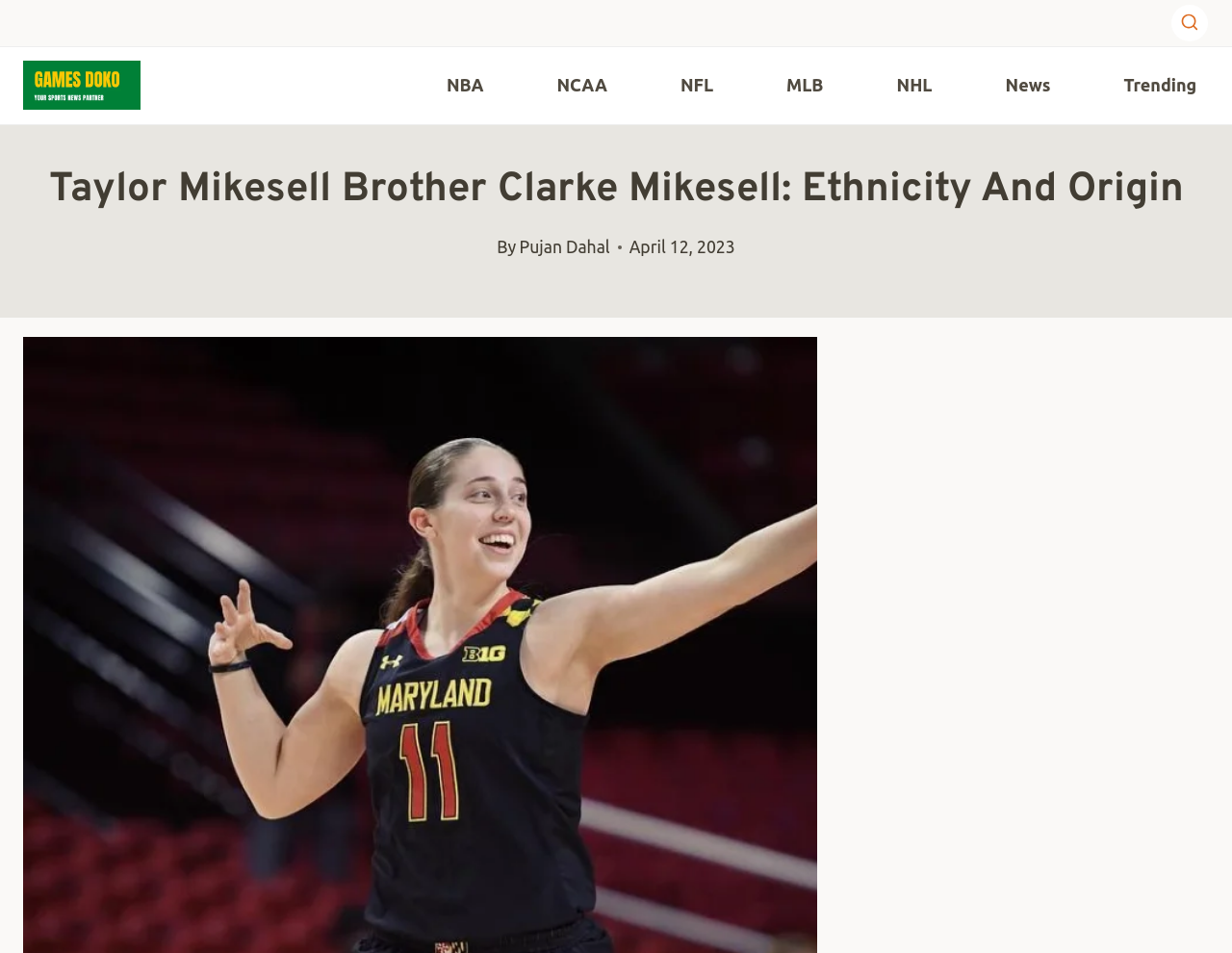Determine the bounding box coordinates of the element's region needed to click to follow the instruction: "Read article by Pujan Dahal". Provide these coordinates as four float numbers between 0 and 1, formatted as [left, top, right, bottom].

[0.421, 0.25, 0.495, 0.269]